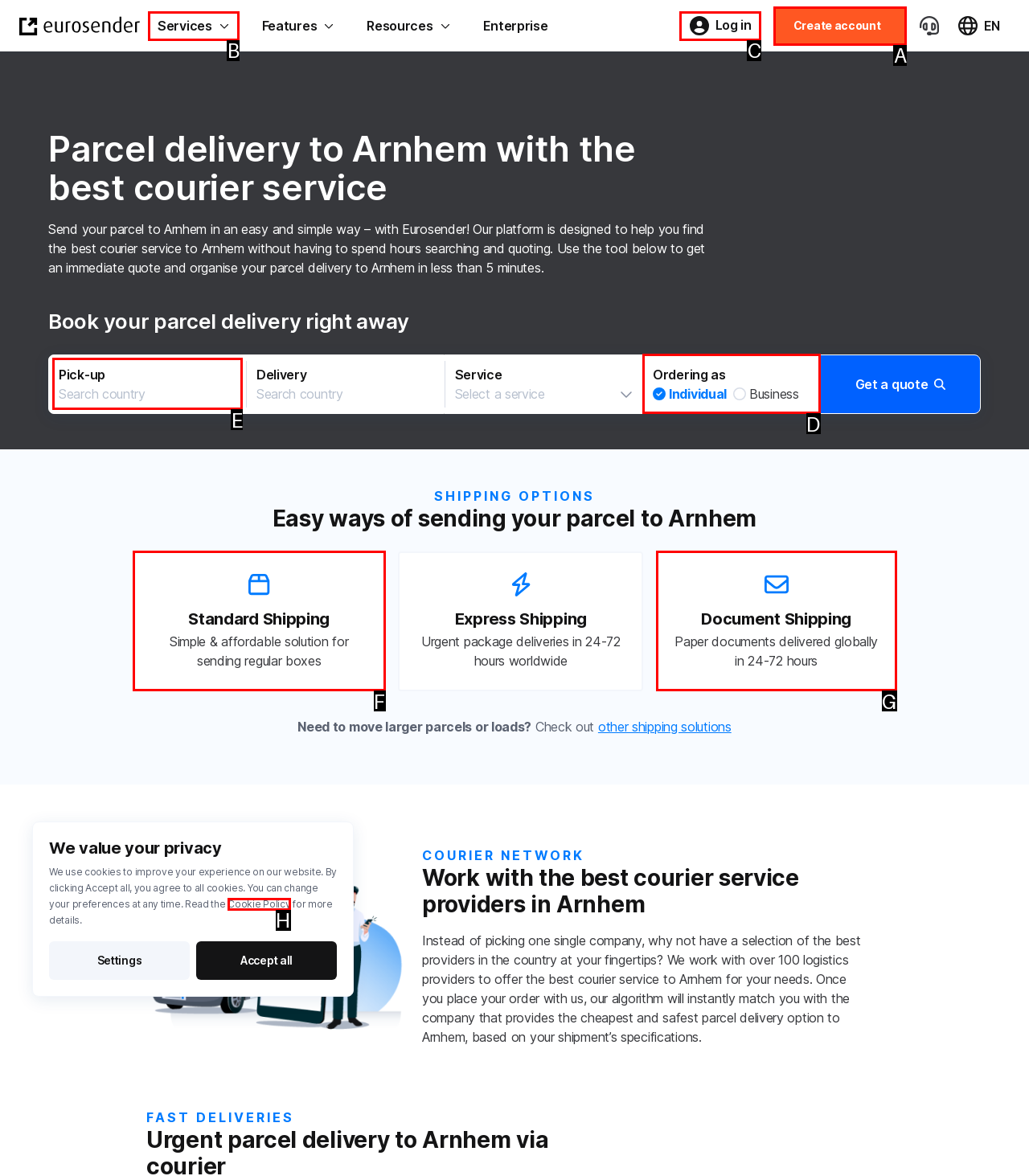Pick the option that corresponds to: Pick-upSearch country
Provide the letter of the correct choice.

E